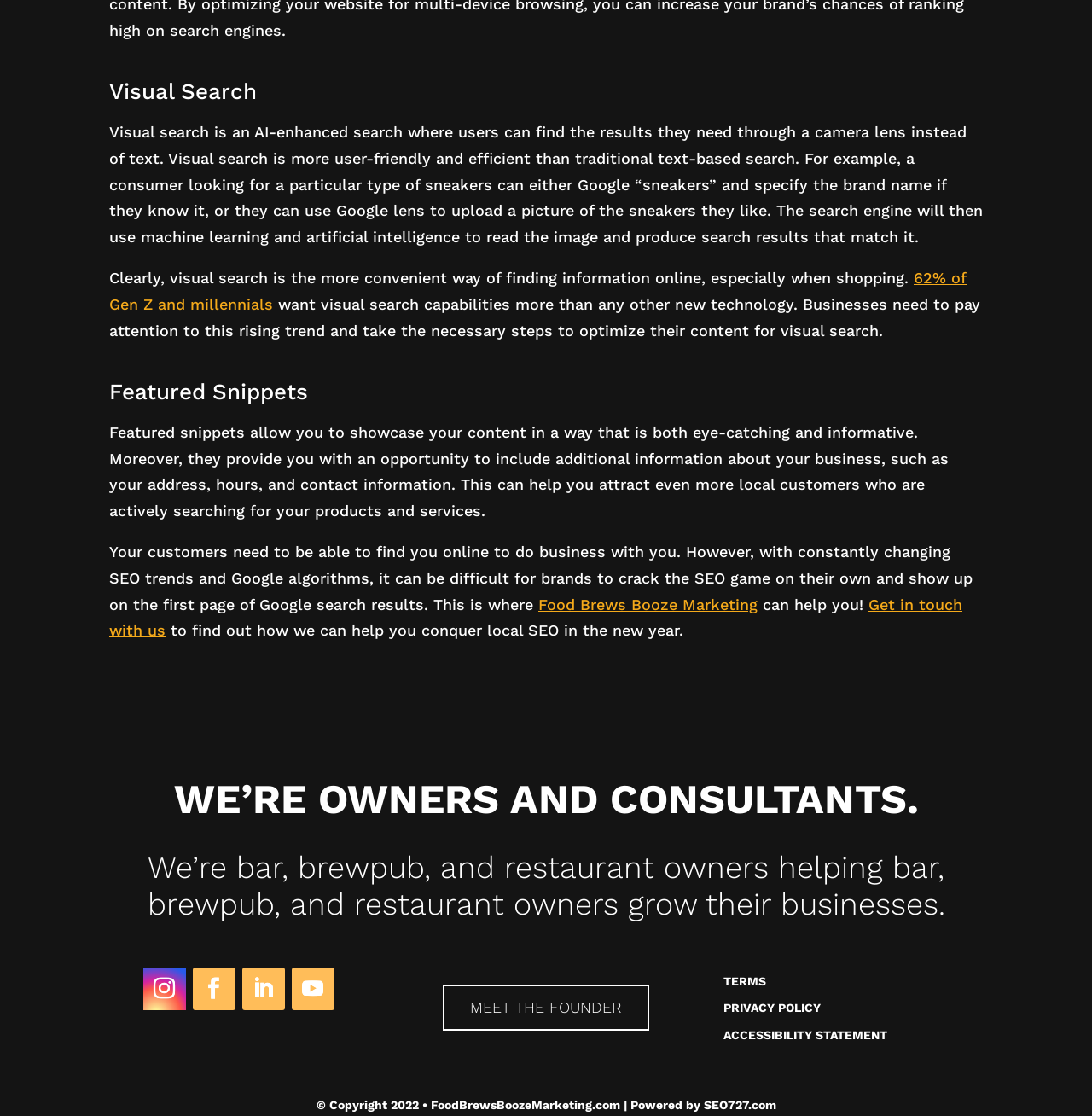Identify the bounding box coordinates of the area that should be clicked in order to complete the given instruction: "View terms". The bounding box coordinates should be four float numbers between 0 and 1, i.e., [left, top, right, bottom].

[0.663, 0.873, 0.702, 0.885]